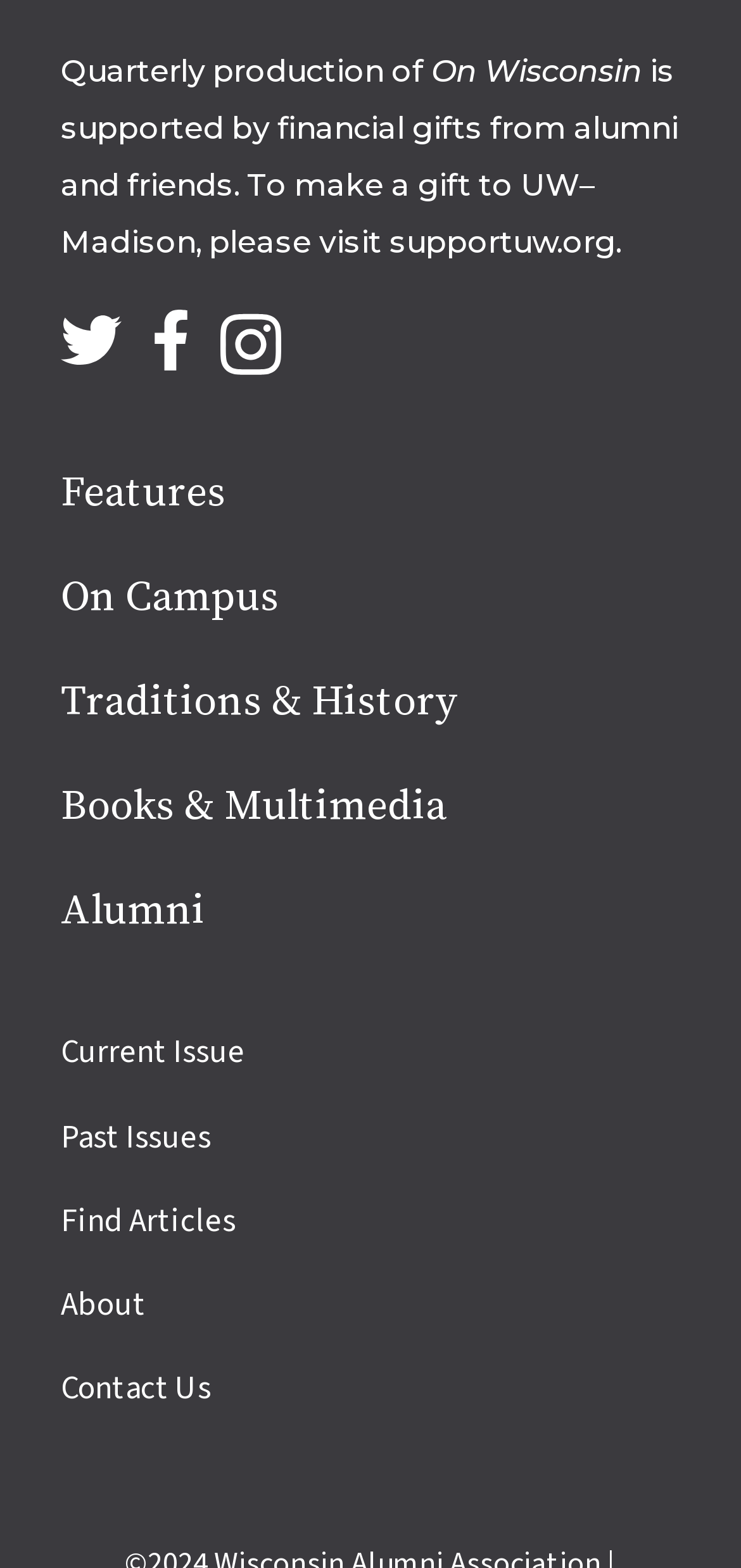Using the provided element description: "Alumni", identify the bounding box coordinates. The coordinates should be four floats between 0 and 1 in the order [left, top, right, bottom].

[0.082, 0.564, 0.277, 0.597]